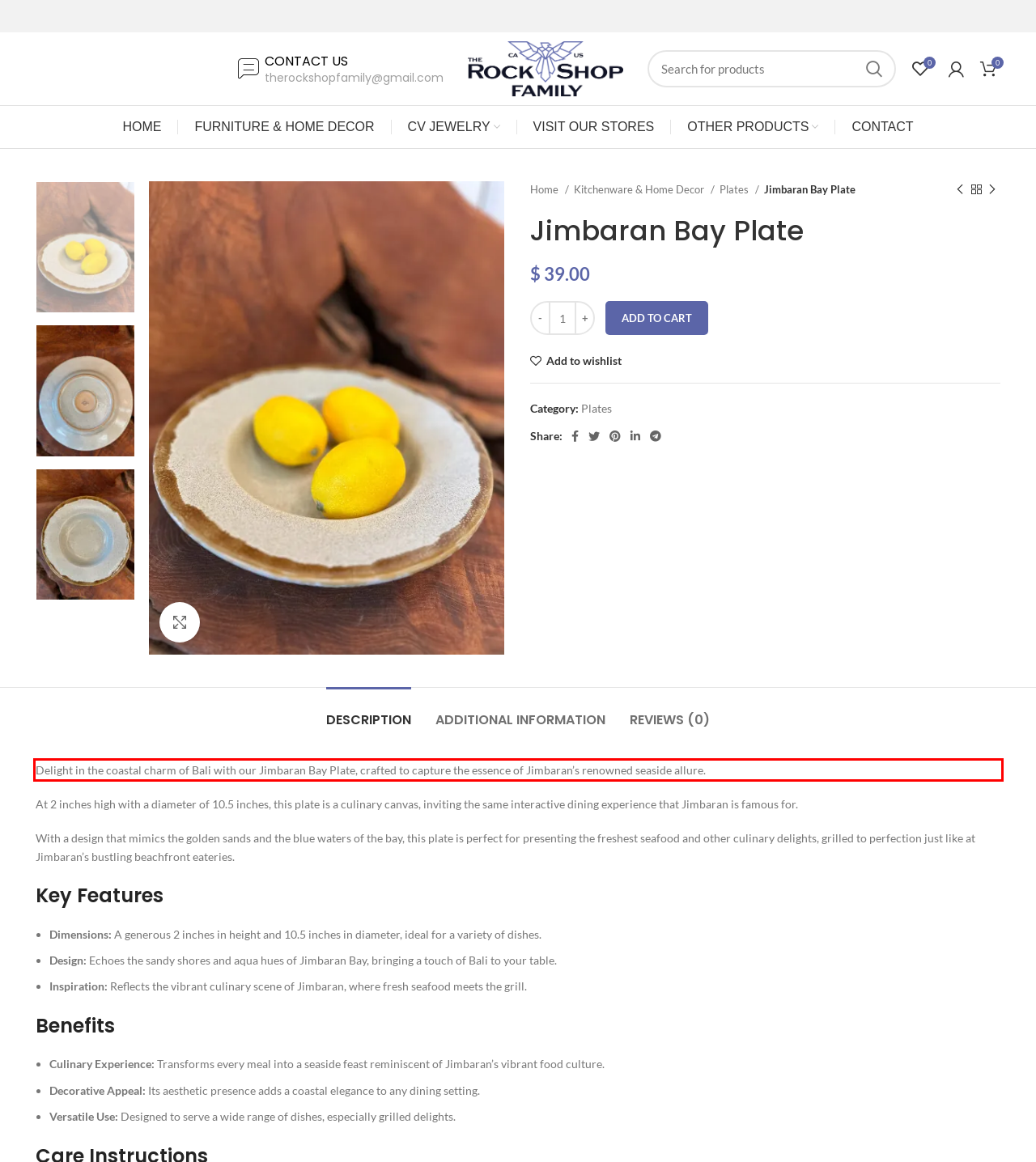Given a screenshot of a webpage, identify the red bounding box and perform OCR to recognize the text within that box.

Delight in the coastal charm of Bali with our Jimbaran Bay Plate, crafted to capture the essence of Jimbaran’s renowned seaside allure.